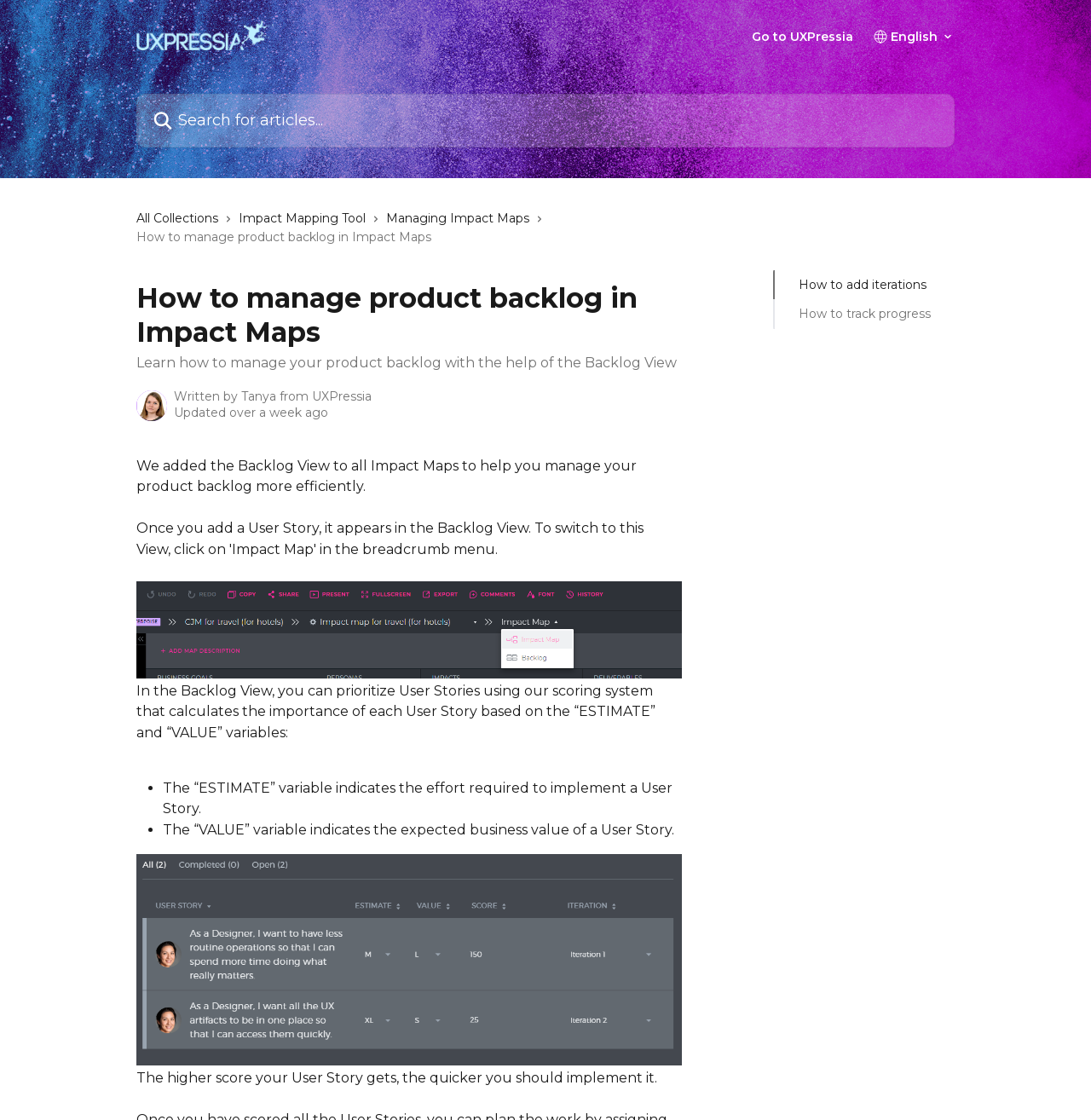Find the bounding box coordinates of the clickable region needed to perform the following instruction: "Learn more about Impact Mapping Tool". The coordinates should be provided as four float numbers between 0 and 1, i.e., [left, top, right, bottom].

[0.219, 0.186, 0.341, 0.203]